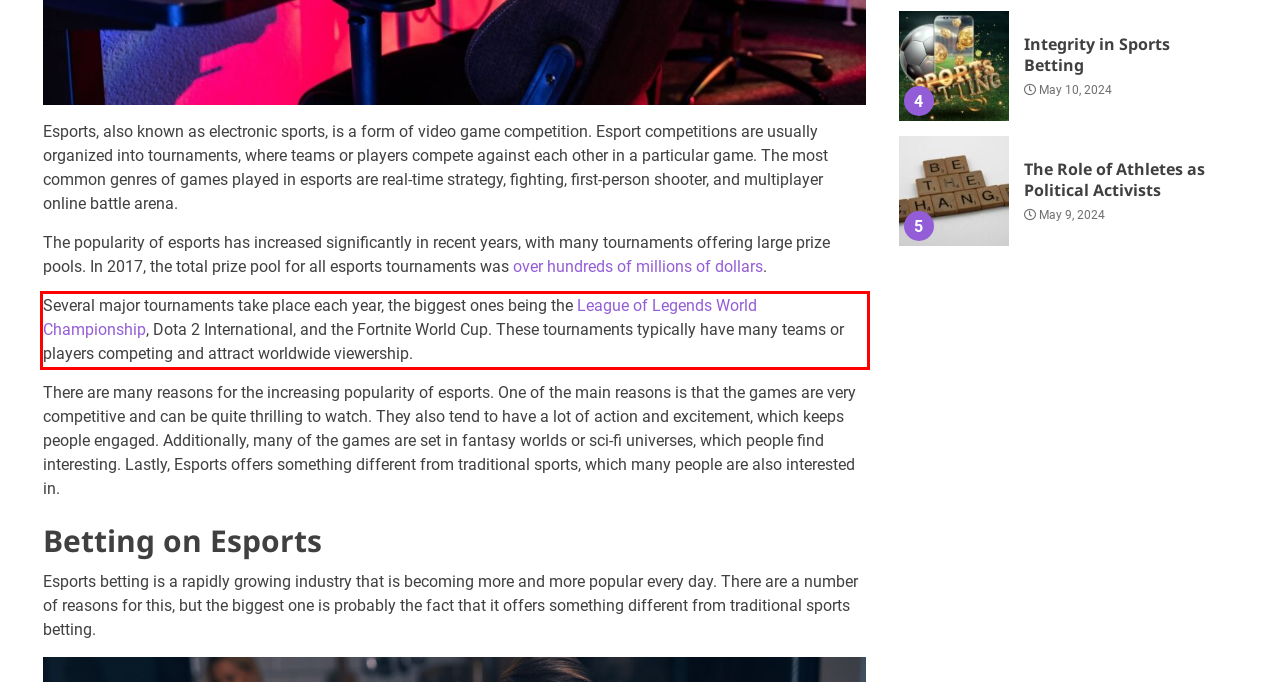Observe the screenshot of the webpage, locate the red bounding box, and extract the text content within it.

Several major tournaments take place each year, the biggest ones being the League of Legends World Championship, Dota 2 International, and the Fortnite World Cup. These tournaments typically have many teams or players competing and attract worldwide viewership.